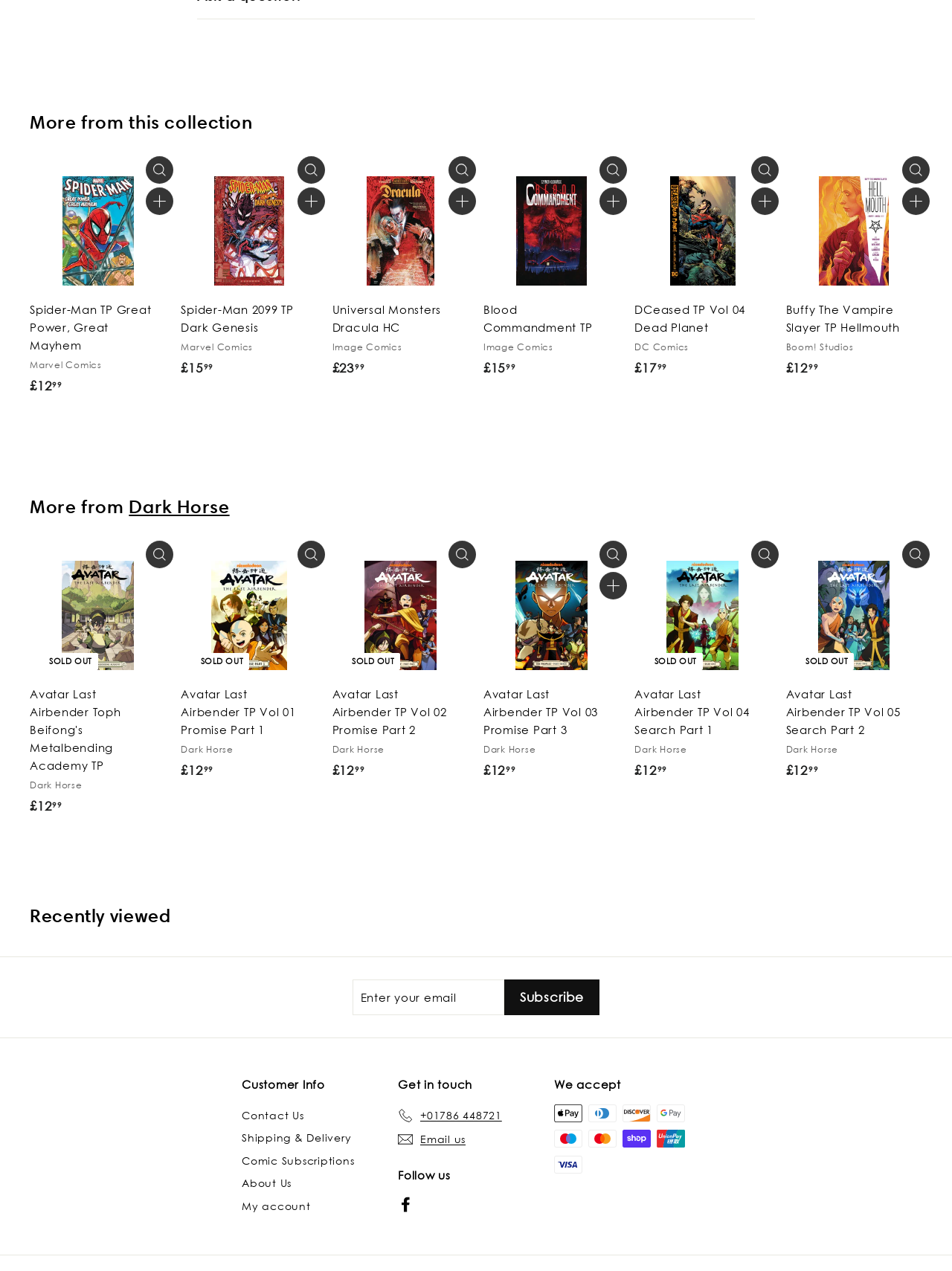Please provide a comprehensive response to the question below by analyzing the image: 
What is the purpose of the 'Quick shop' button?

The 'Quick shop' button is a call-to-action element that allows users to quickly add items to their shopping cart without having to navigate to a separate product page. This suggests that the website is an e-commerce platform where users can purchase products.